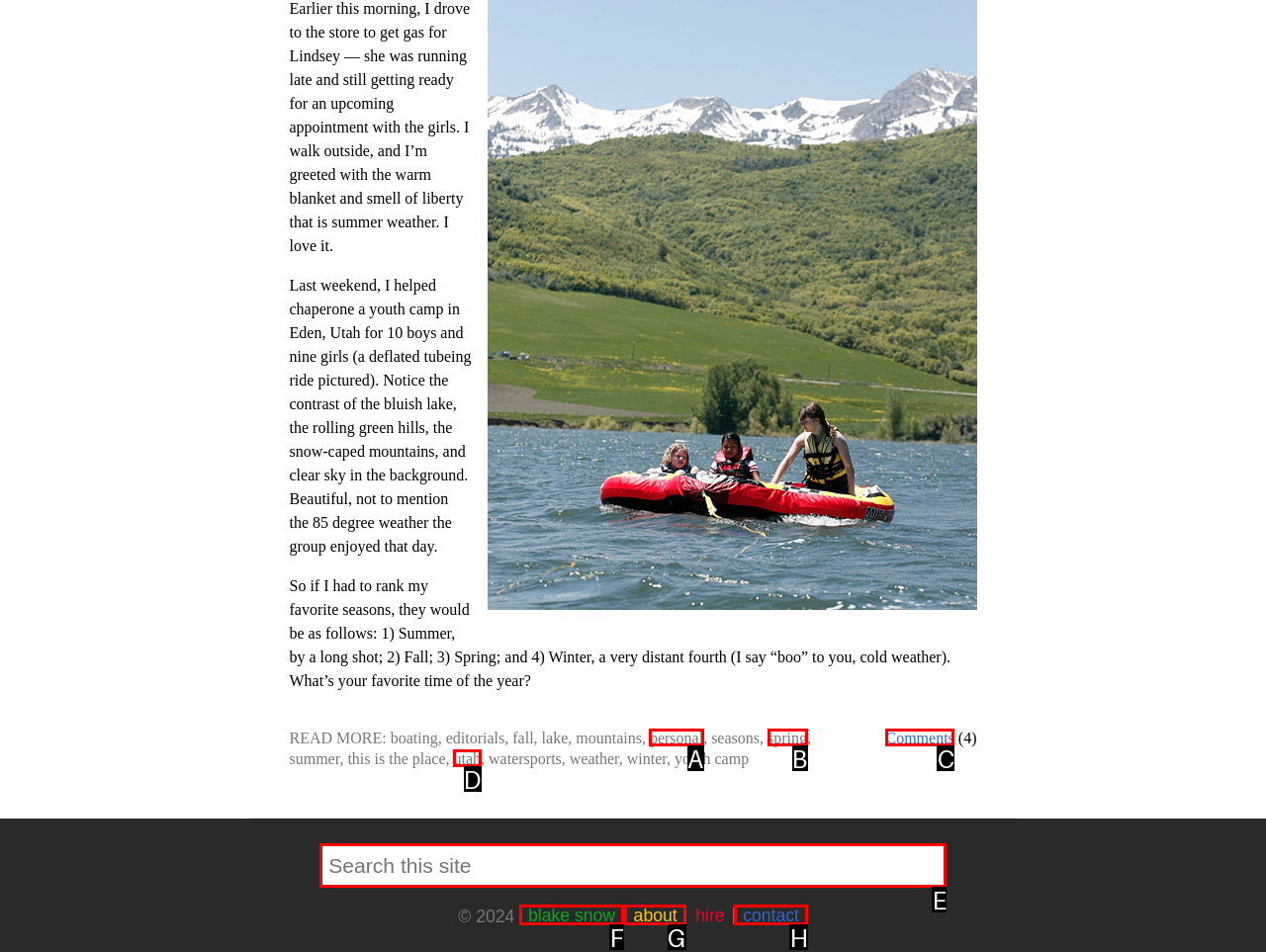Match the description to the correct option: name="s" placeholder="Search this site"
Provide the letter of the matching option directly.

E